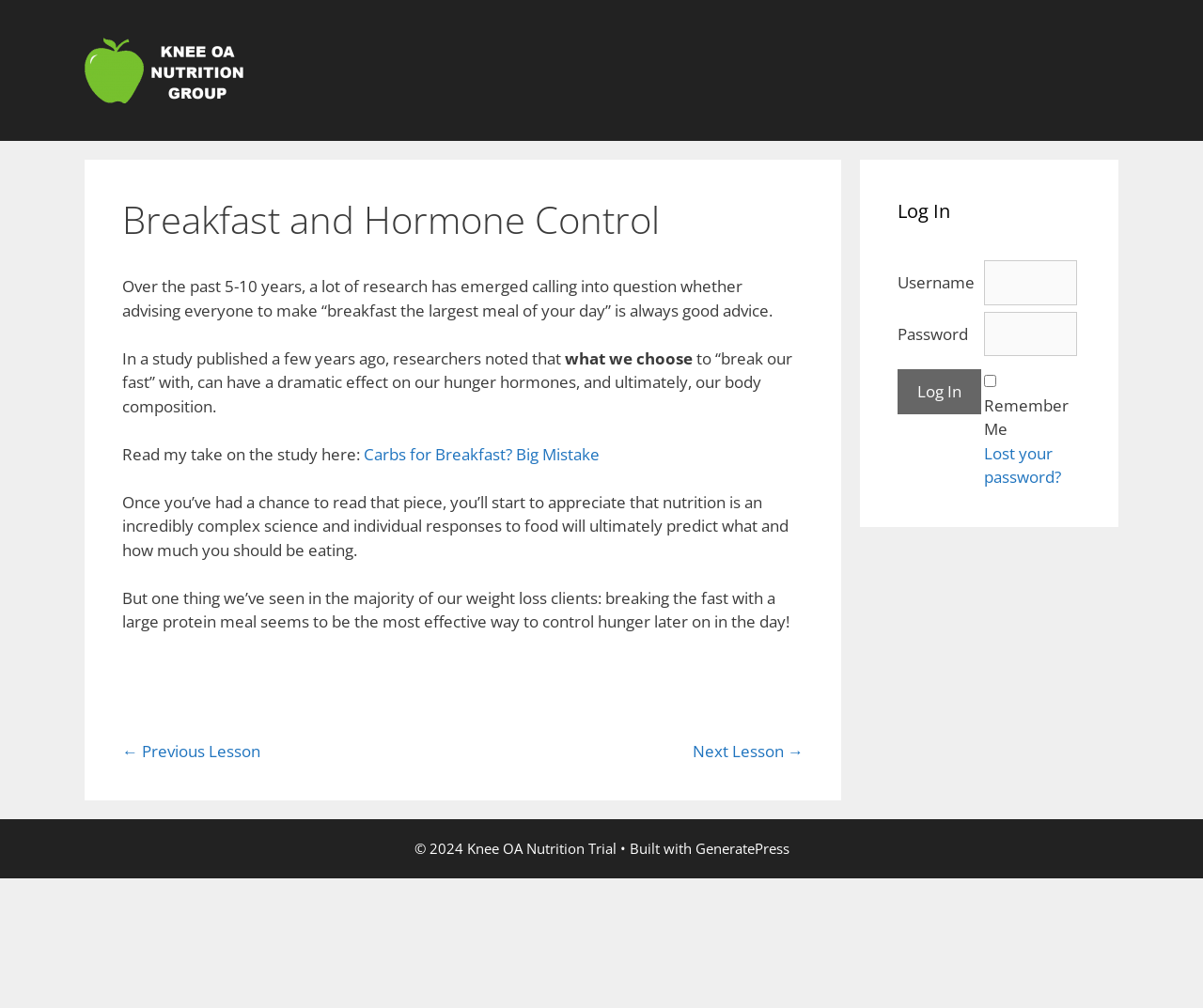What is the main topic of this webpage?
Please use the image to deliver a detailed and complete answer.

The main topic of this webpage is 'Breakfast and Hormone Control' as indicated by the heading 'Breakfast and Hormone Control' in the article section of the webpage.